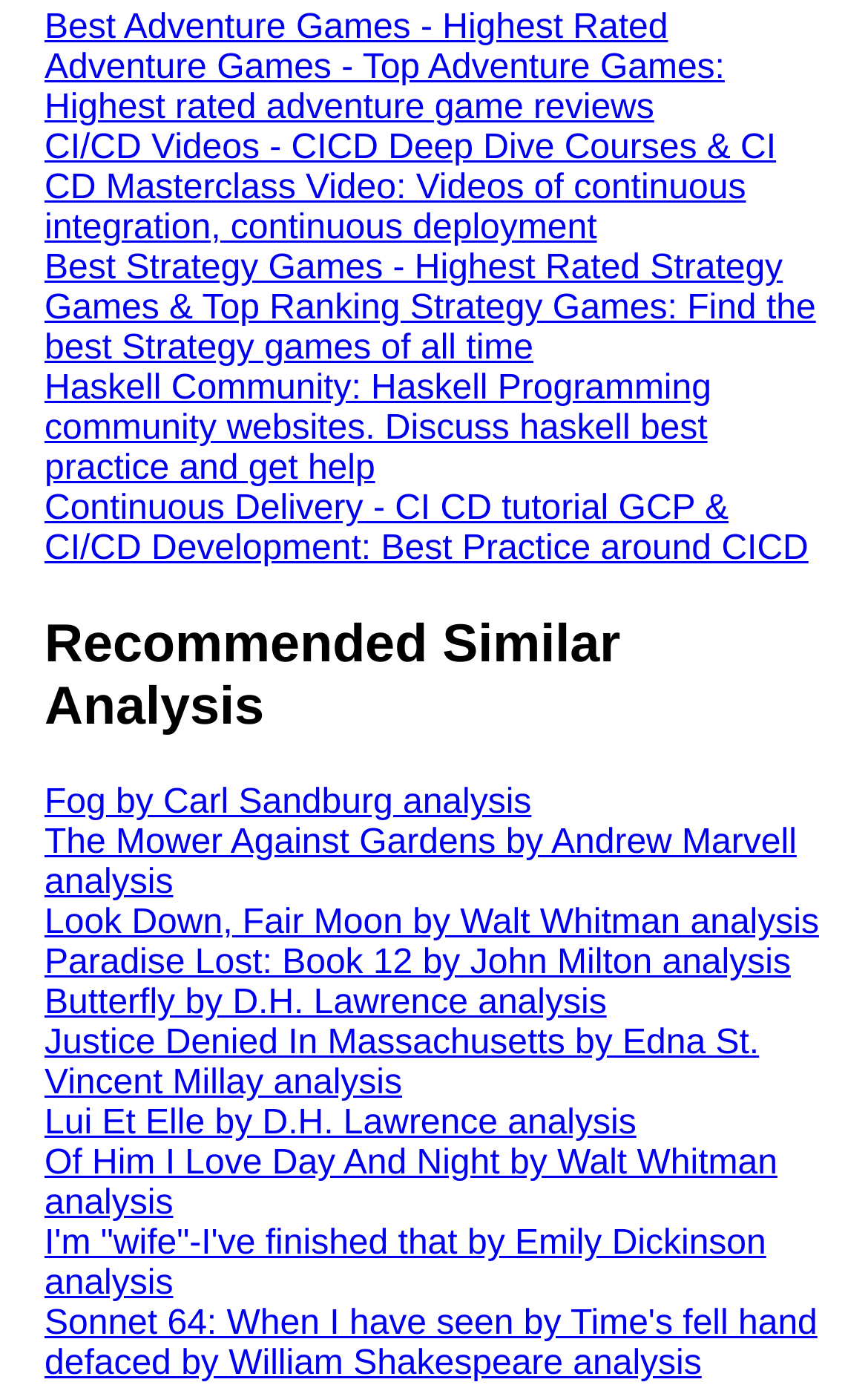Can you determine the bounding box coordinates of the area that needs to be clicked to fulfill the following instruction: "Explore the best adventure games"?

[0.051, 0.007, 0.835, 0.092]